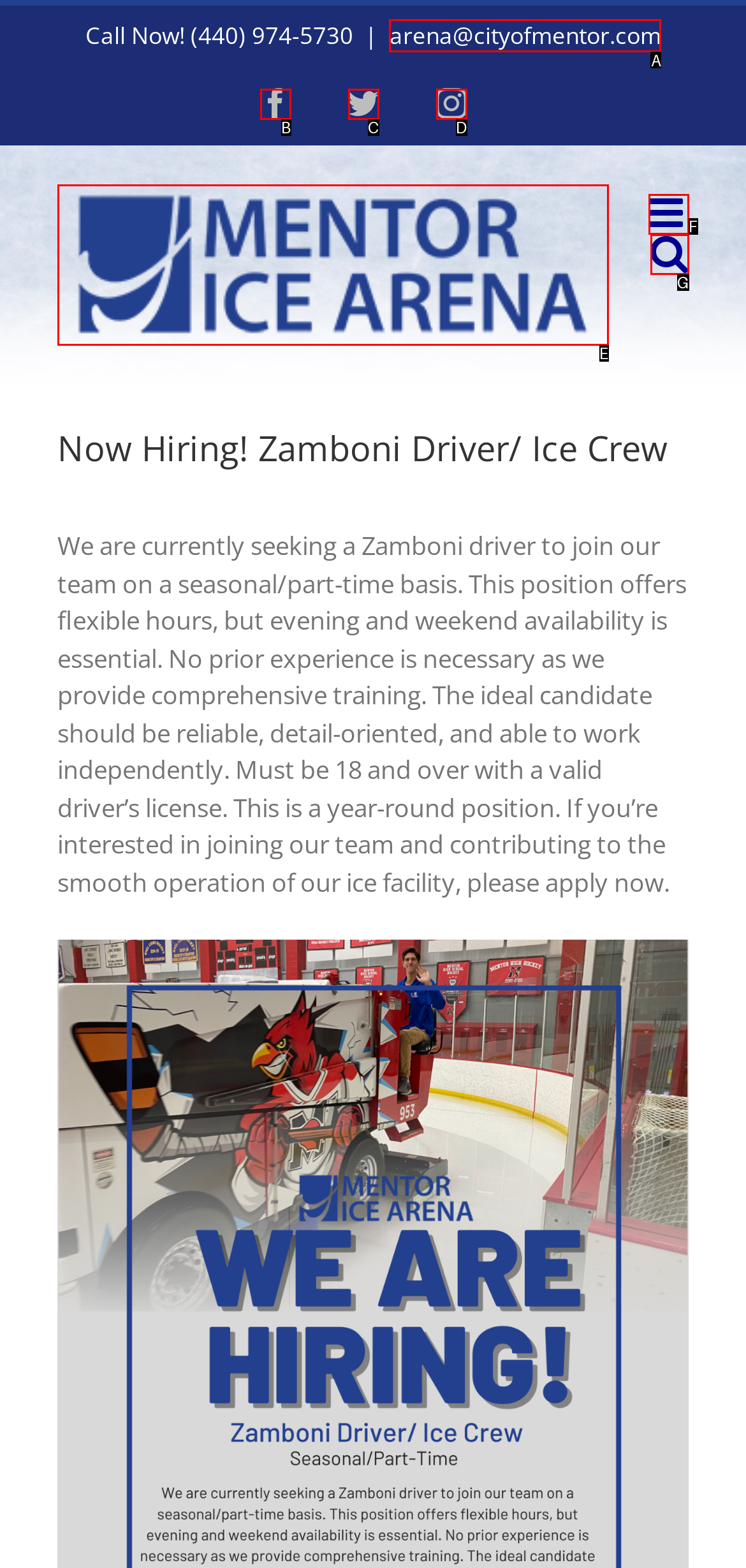Select the HTML element that best fits the description: Twitter
Respond with the letter of the correct option from the choices given.

C